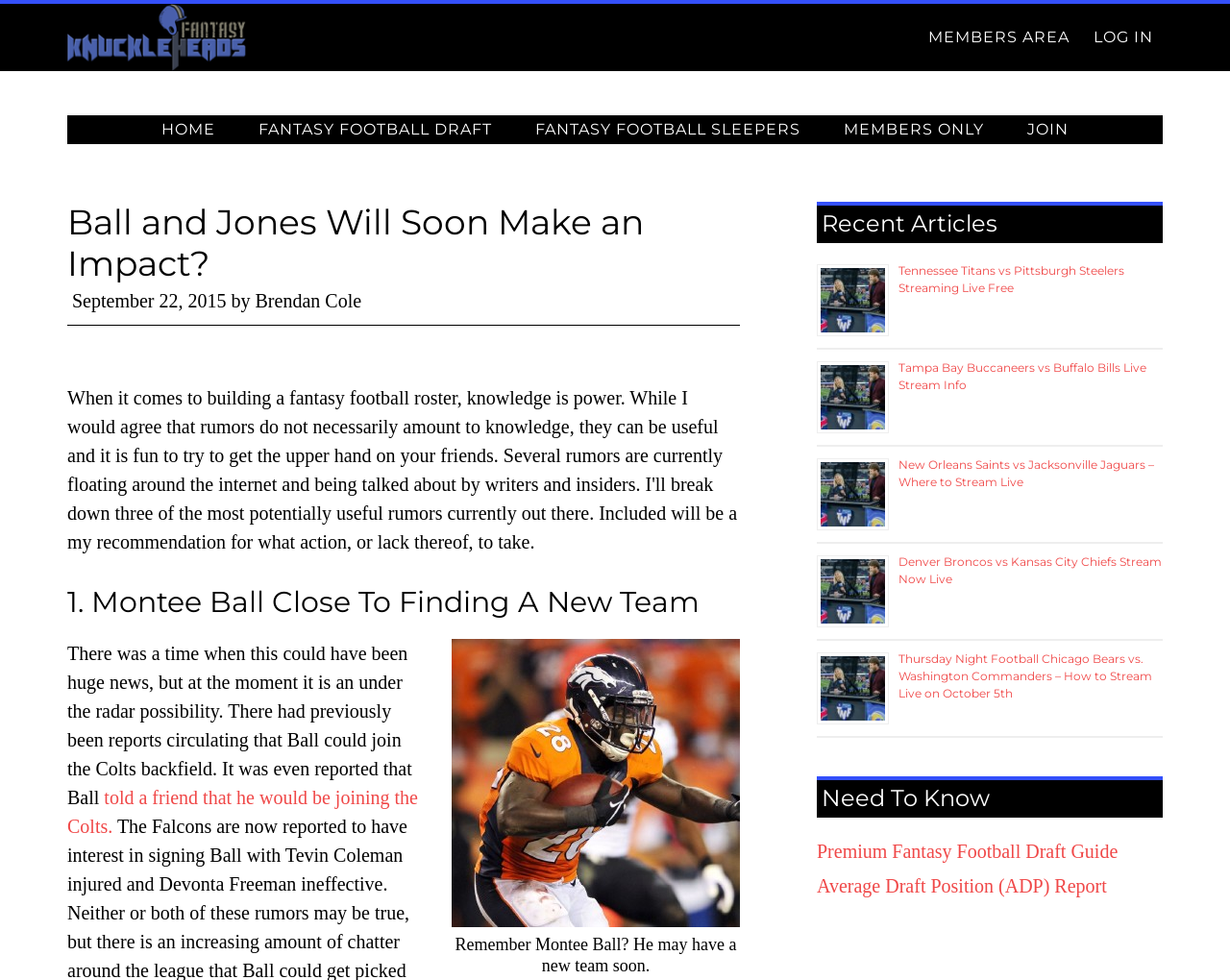Provide a brief response using a word or short phrase to this question:
What is the topic of the main article?

Fantasy football